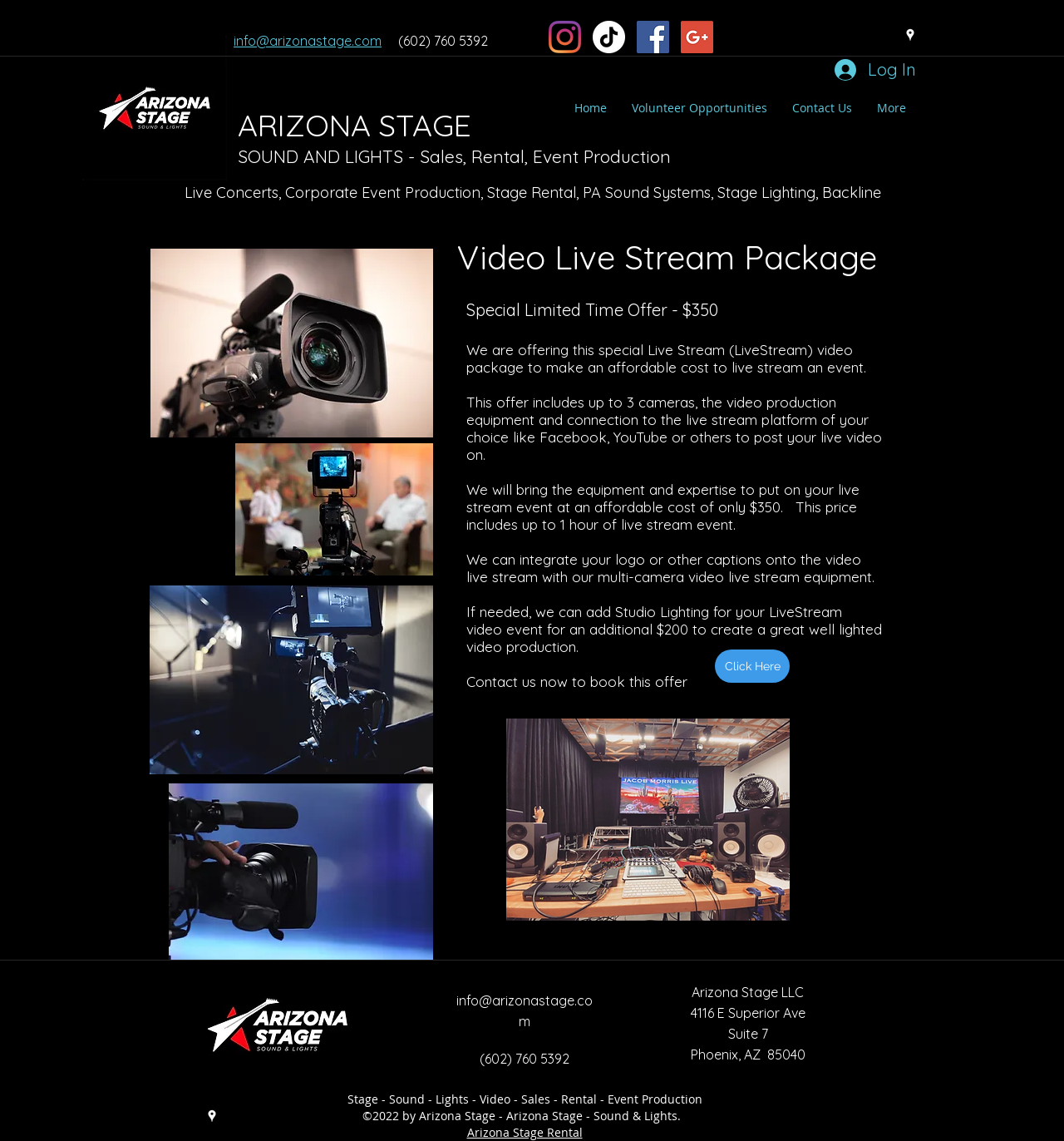What is the address of the company?
Look at the image and answer the question with a single word or phrase.

4116 E Superior Ave, Suite 7, Phoenix, AZ 85040